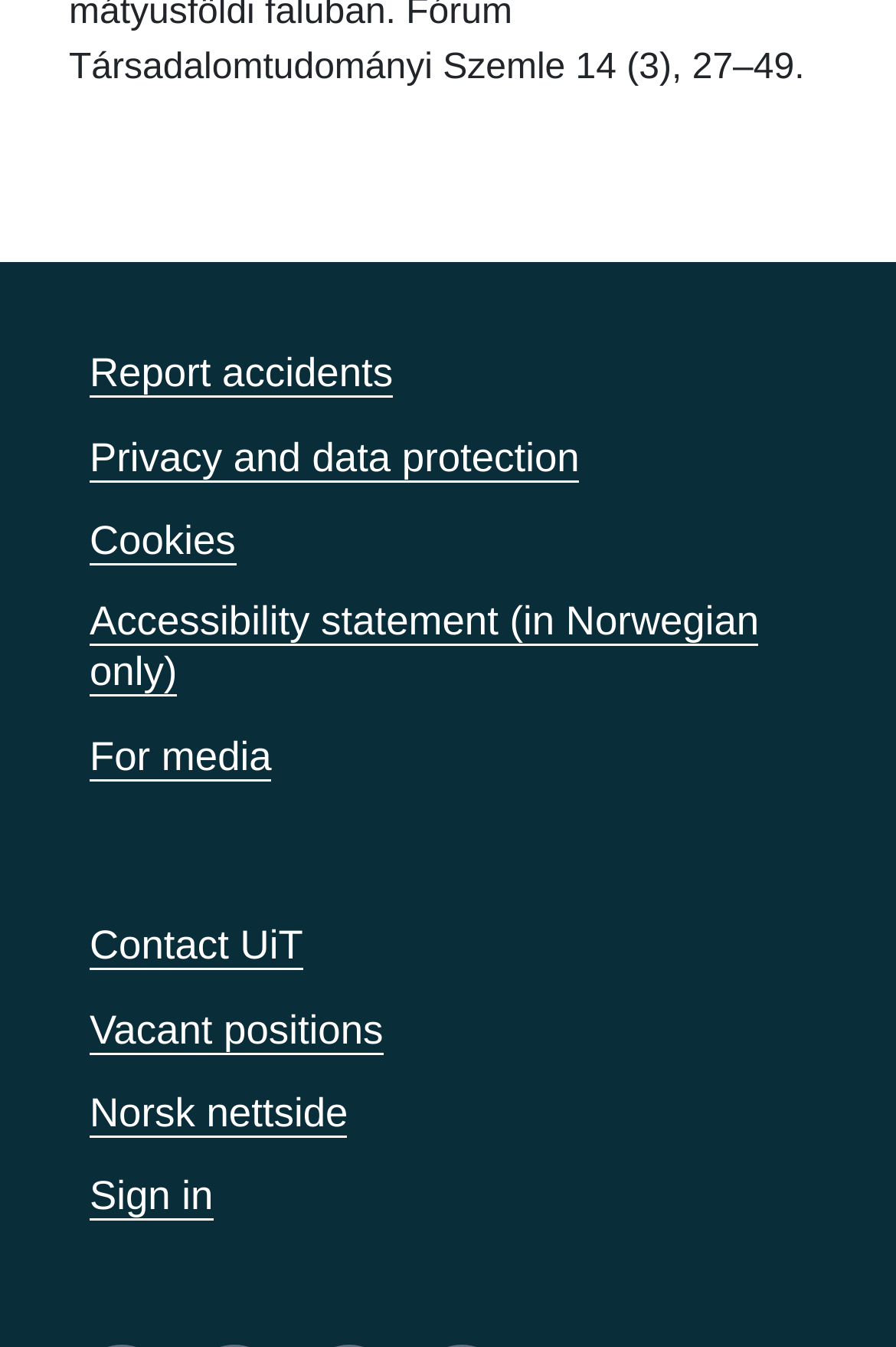Reply to the question with a single word or phrase:
What is the purpose of the 'Sign in' link?

To log in to the website